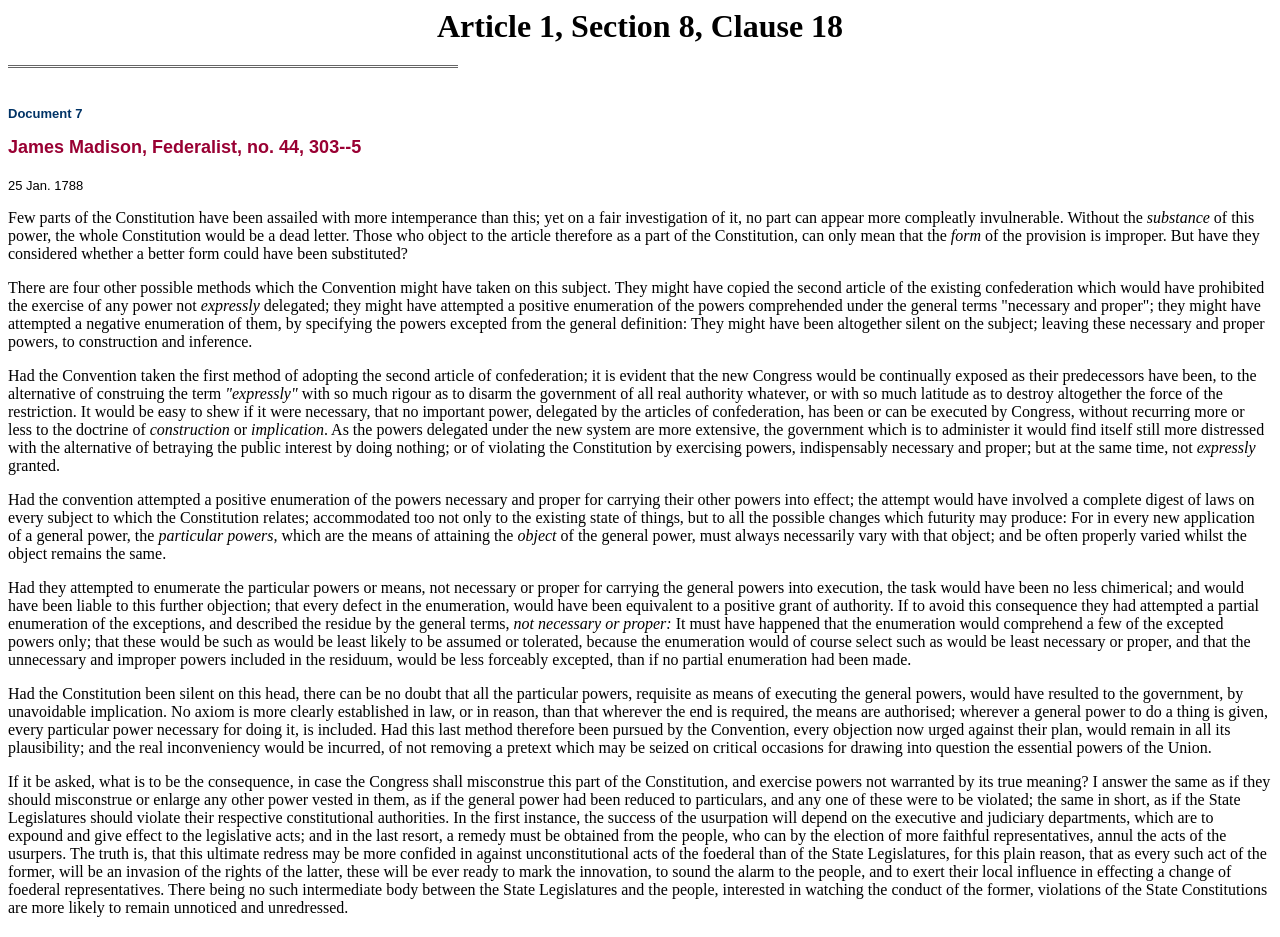What is the date of this document?
Provide a detailed and well-explained answer to the question.

The date '25 Jan. 1788' is mentioned in the text, indicating the date of the document.